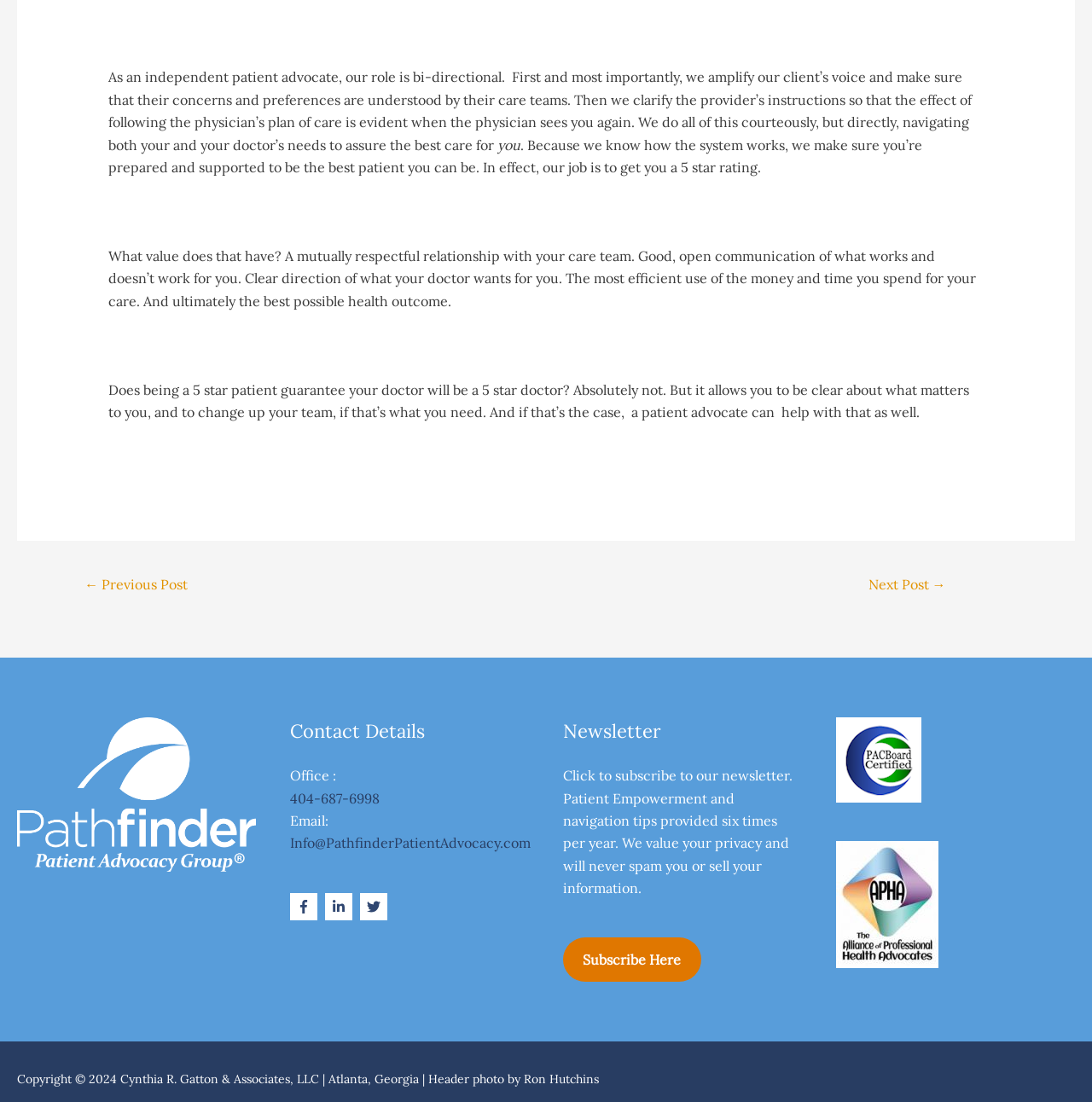Could you locate the bounding box coordinates for the section that should be clicked to accomplish this task: "Click on Facebook".

None